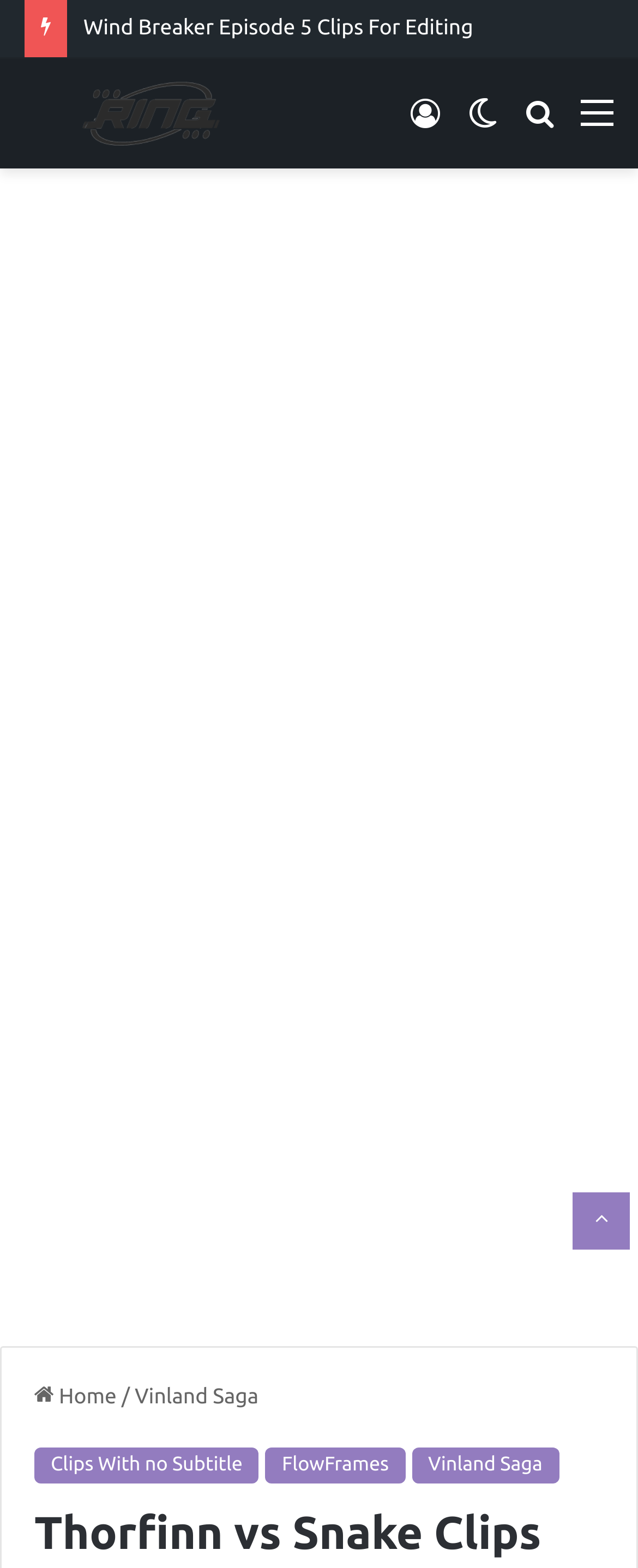Extract the bounding box coordinates for the UI element described by the text: "Home". The coordinates should be in the form of [left, top, right, bottom] with values between 0 and 1.

[0.054, 0.883, 0.183, 0.898]